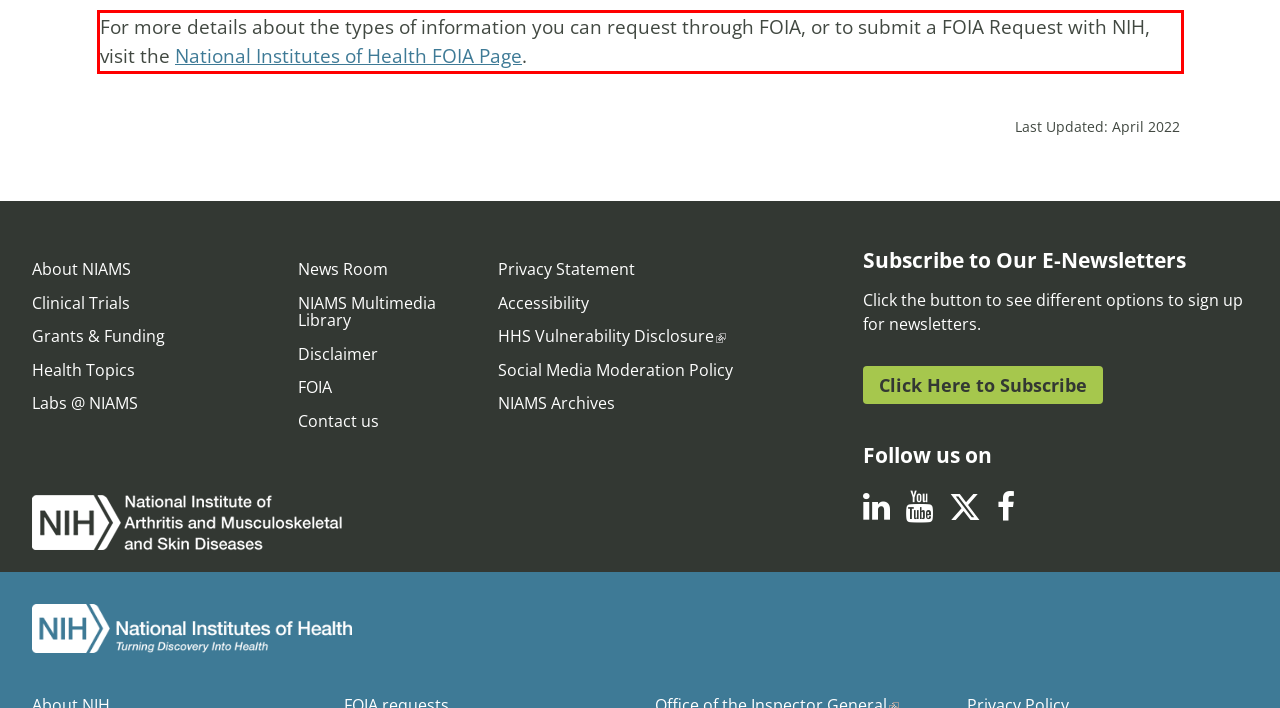You are provided with a screenshot of a webpage containing a red bounding box. Please extract the text enclosed by this red bounding box.

For more details about the types of information you can request through FOIA, or to submit a FOIA Request with NIH, visit the National Institutes of Health FOIA Page.